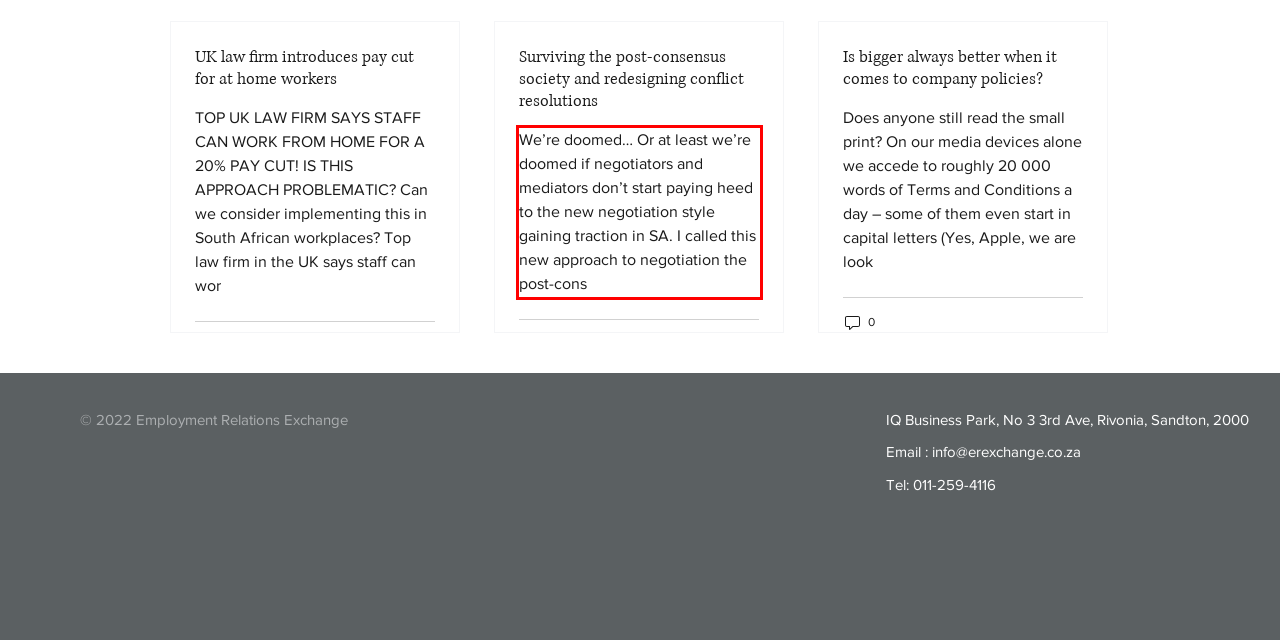You are presented with a webpage screenshot featuring a red bounding box. Perform OCR on the text inside the red bounding box and extract the content.

We’re doomed… Or at least we’re doomed if negotiators and mediators don’t start paying heed to the new negotiation style gaining traction in SA. I called this new approach to negotiation the post-cons